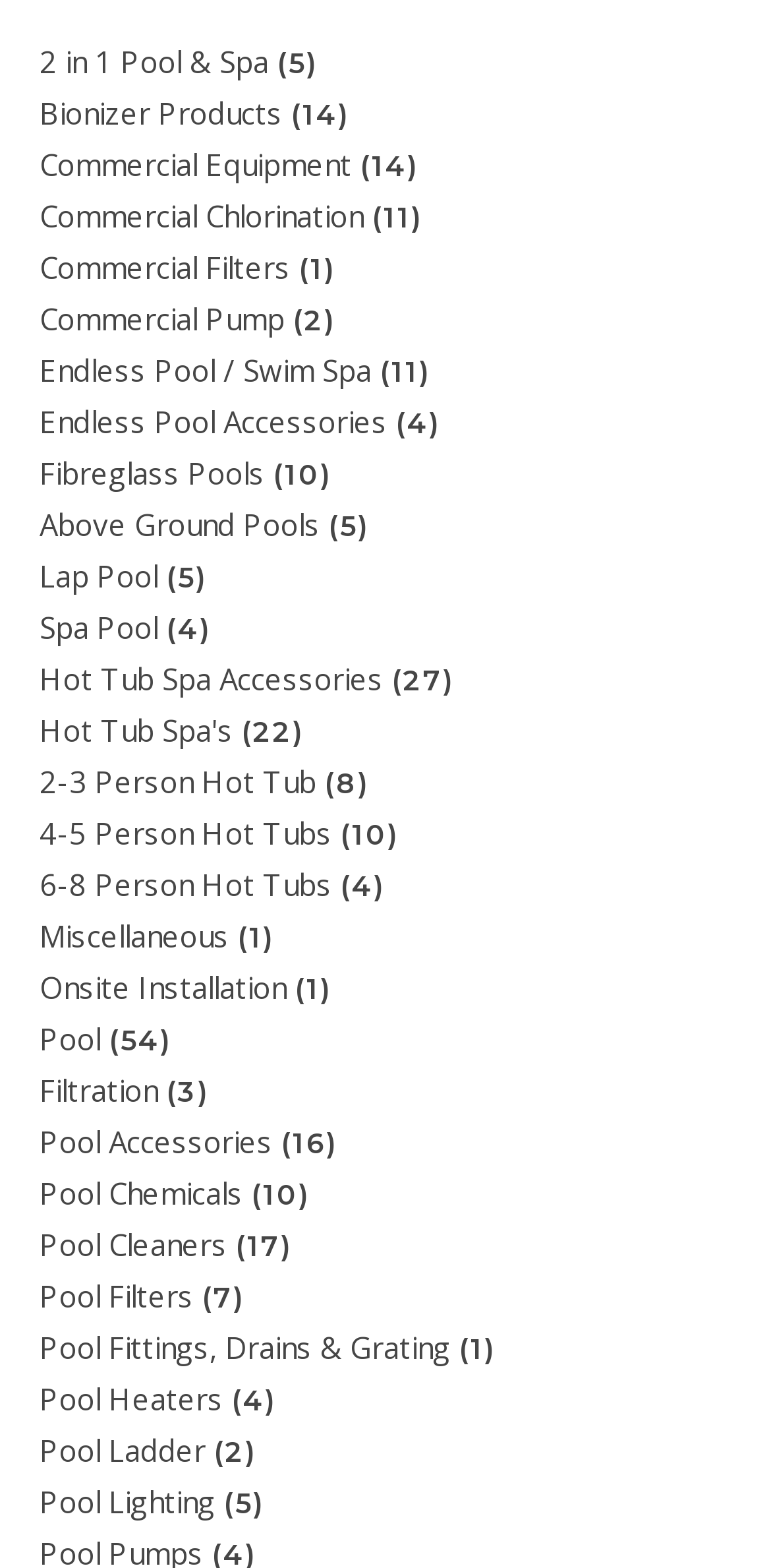How many types of hot tubs are available?
Based on the image, answer the question in a detailed manner.

I counted the number of hot tub links and found that there are 4 types of hot tubs available: 2-3 person, 4-5 person, 6-8 person, and miscellaneous.